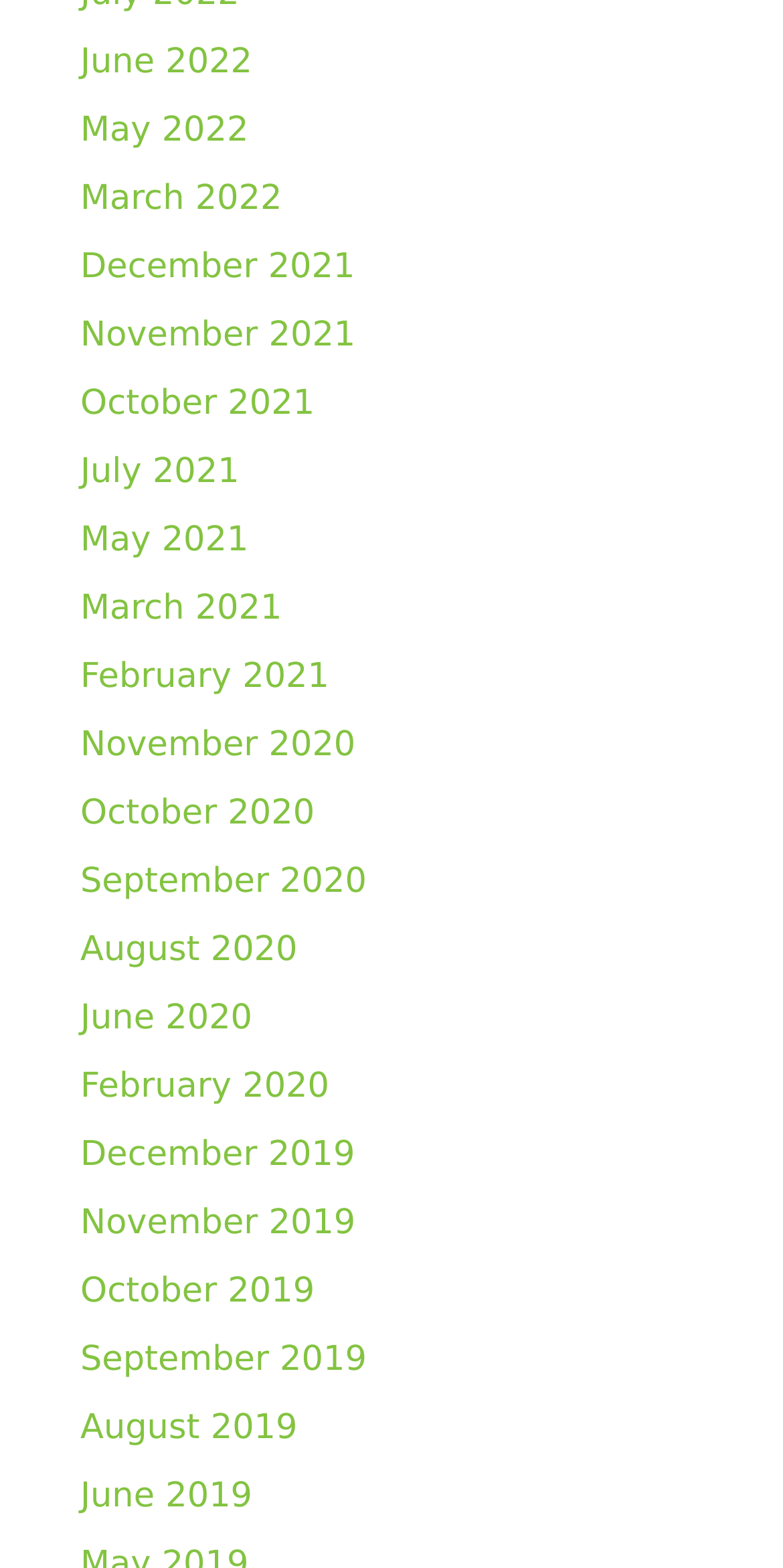Determine the bounding box coordinates of the element that should be clicked to execute the following command: "go to A T Guys Store".

None